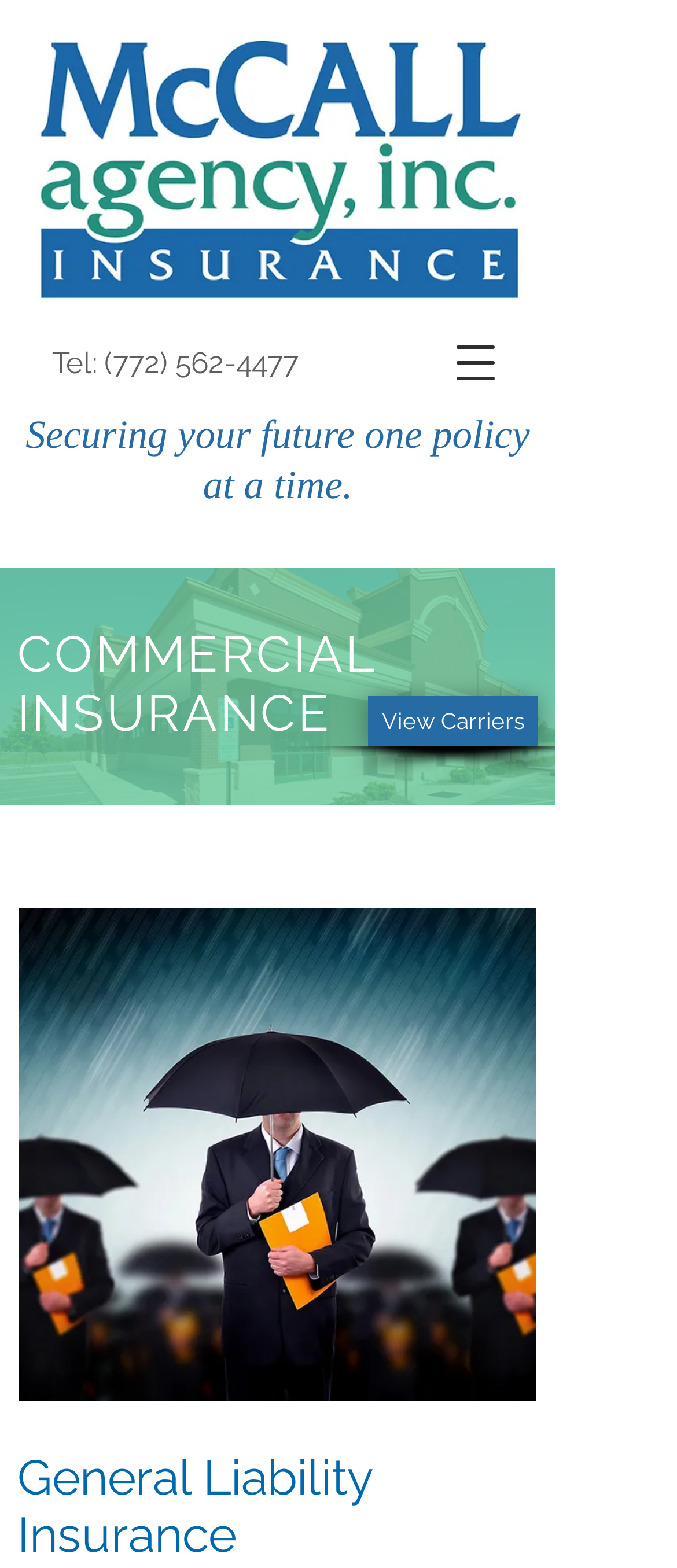Explain the webpage in detail.

The webpage is about McCall Agency, Inc., an insurance company based in Vero Beach, Florida. At the top, there is a link on the left side, followed by a "Tel:" label and a phone number "(772) 562-4477" on the right side. Below this, there is a heading that reads "Securing your future one policy at a time." 

On the right side, there is a button to open a navigation menu, which contains a heading "COMMERCIAL INSURANCE" and a link "View Carriers" below it. 

Further down, there is a large image of McCall Agency Insurance Vero Beach, taking up most of the width of the page. At the very bottom, there is a heading "General Liability Insurance".